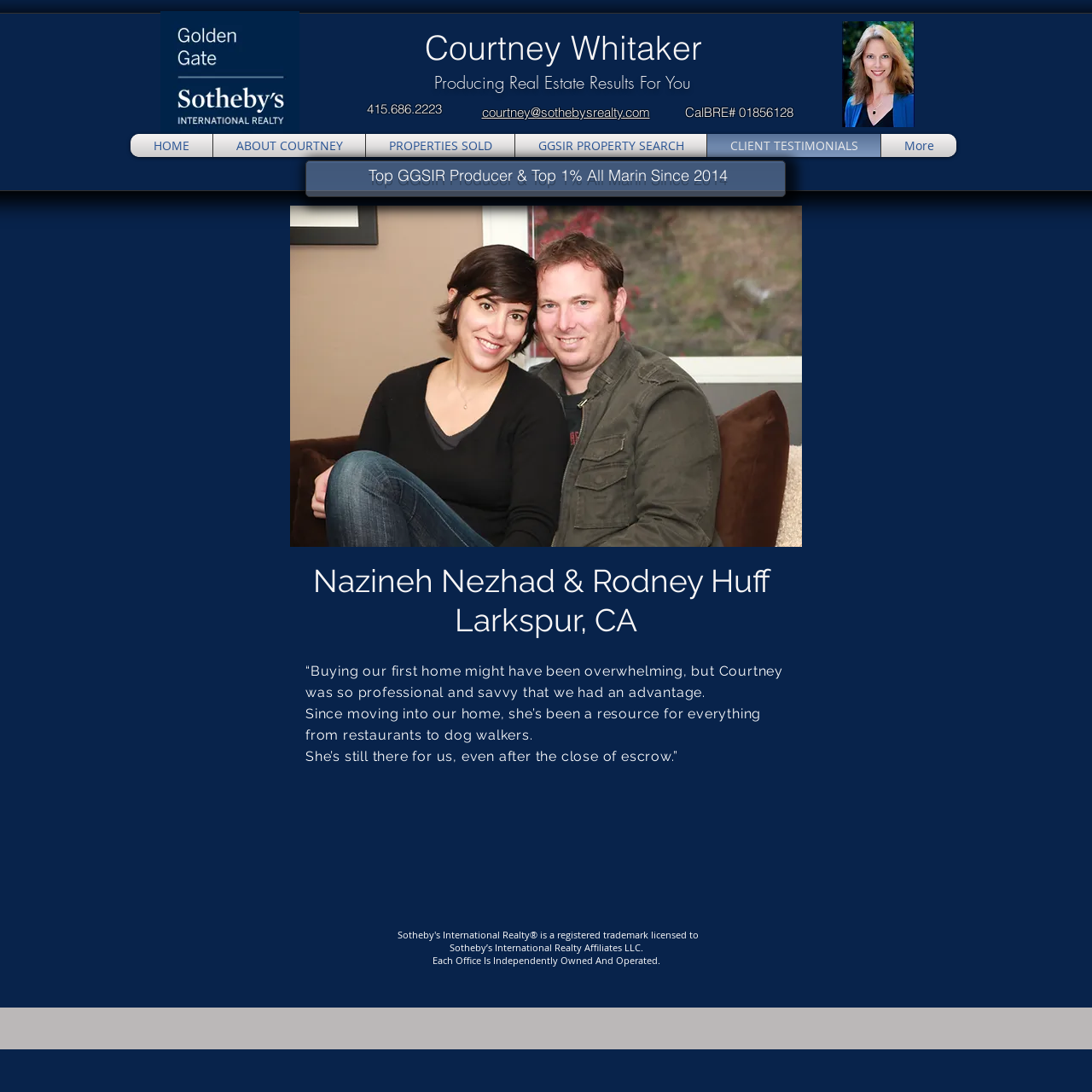Given the description "GGSIR PROPERTY SEARCH", provide the bounding box coordinates of the corresponding UI element.

[0.476, 0.123, 0.643, 0.144]